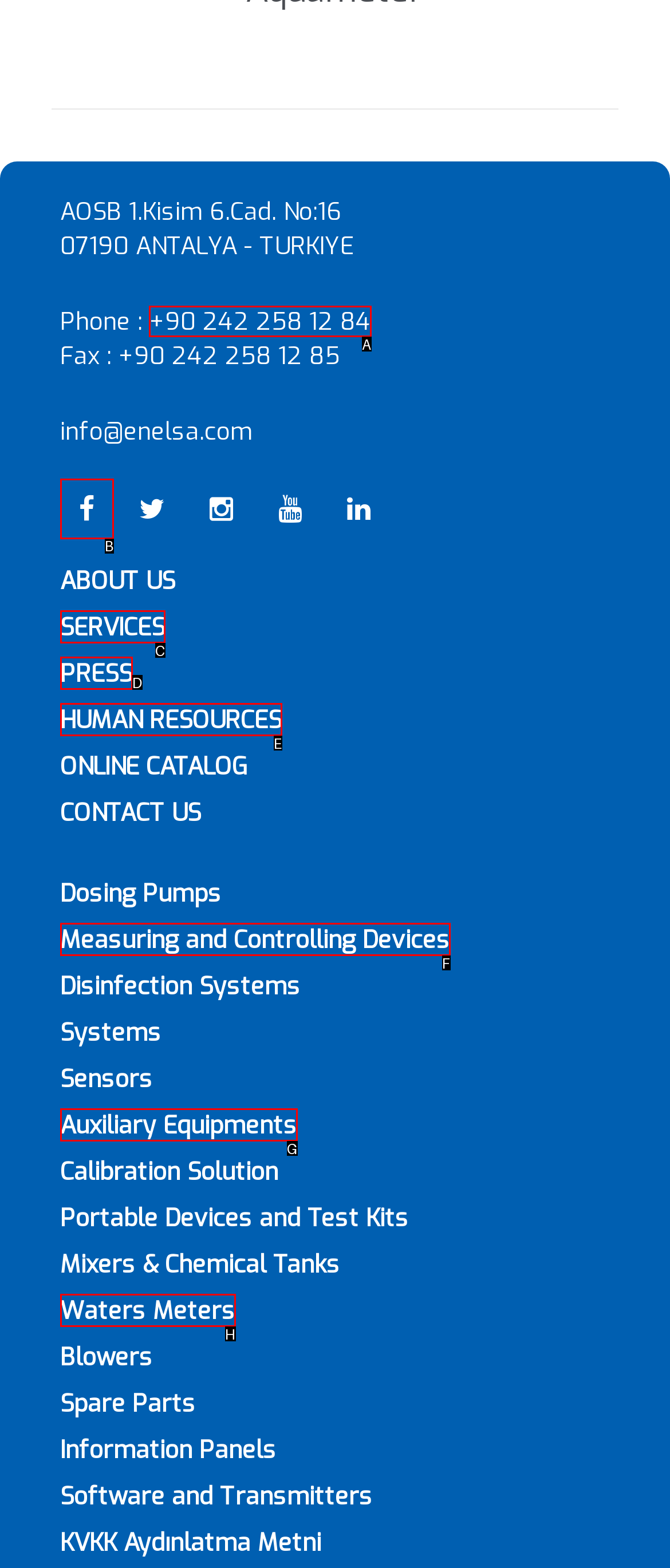Identify the correct option to click in order to accomplish the task: Call the phone number Provide your answer with the letter of the selected choice.

A